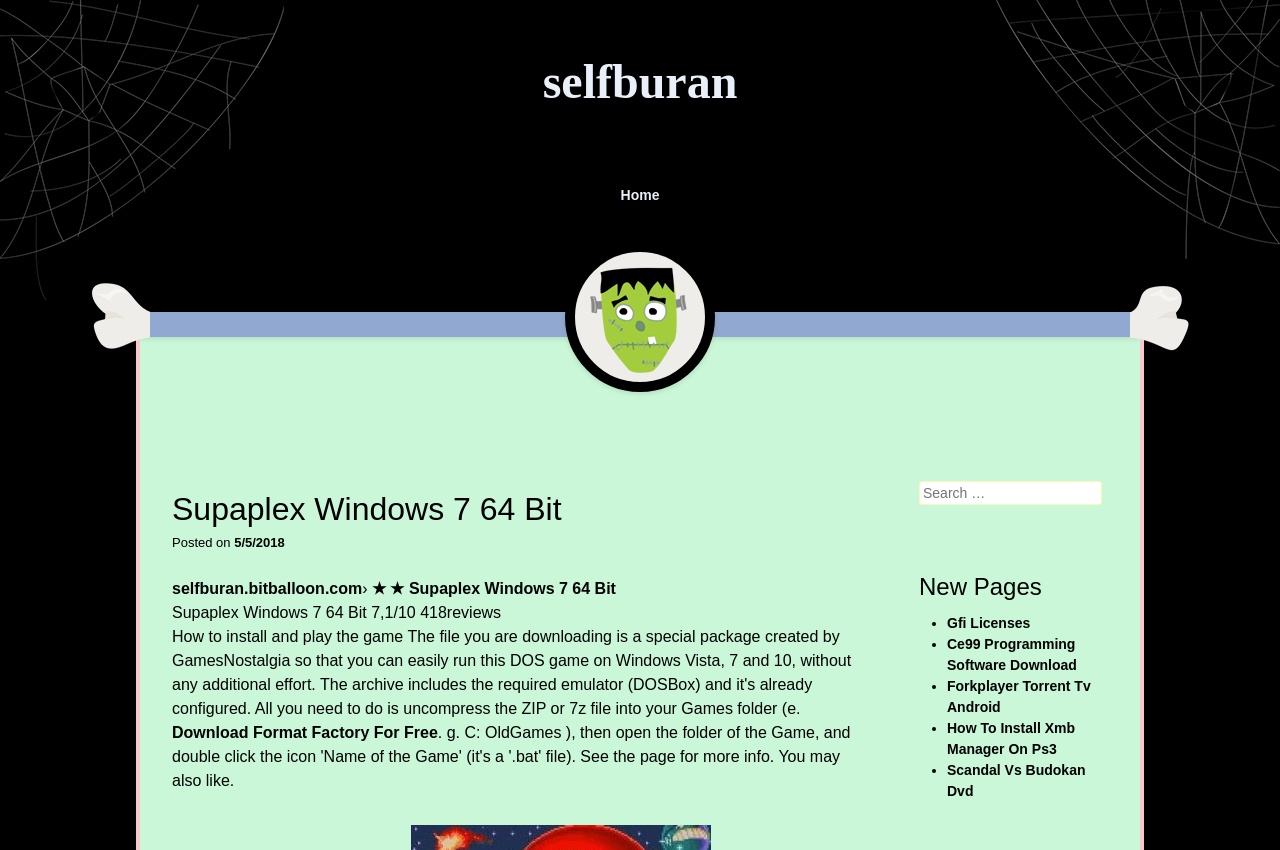Reply to the question with a brief word or phrase: What is the purpose of the search bar?

To search